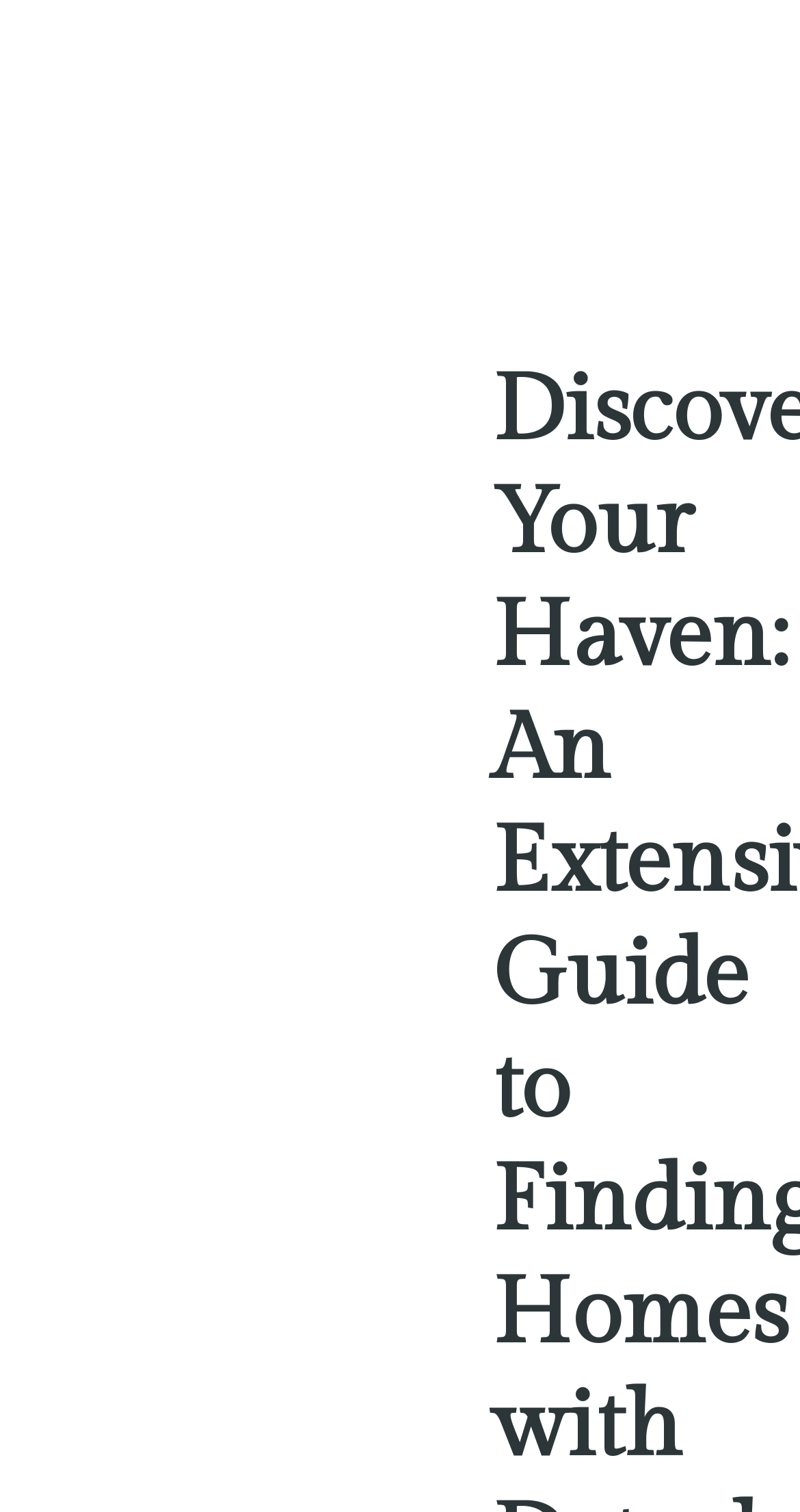Explain the webpage in detail.

The webpage is a comprehensive guide to finding homes with detached guest houses for sale in Boise, Idaho. At the top, there is a prominent heading that reads "Get Your Free Idaho Buyers Guide". Below this heading, there is a form with four input fields: "Name", "First name", "Last name", and "Email". The "Name" field is divided into two separate text boxes for "First name" and "Last name". The "Email" field is a single text box. All of these input fields are positioned on the left side of the page, with the "Get The Free Buyers Guide" button located to the right of the "Email" field, slightly below the other form elements.